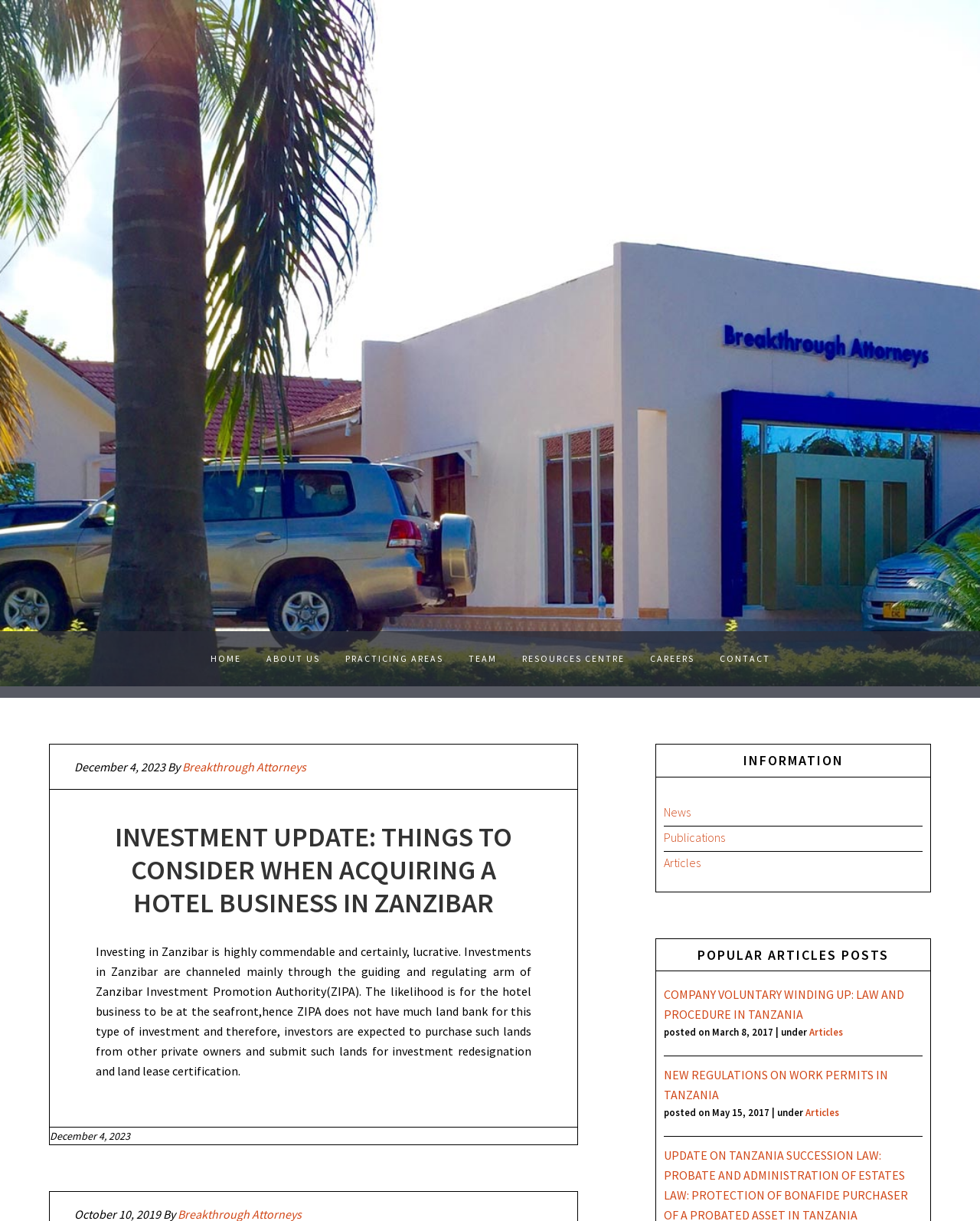Describe every aspect of the webpage in a detailed manner.

The webpage is an archive of articles related to Mergers and Acquisitions (Antitrust) from Breakthrough Attorneys. At the top, there is a navigation menu with 7 links: HOME, ABOUT US, PRACTICING AREAS, TEAM, RESOURCES CENTRE, CAREERS, and CONTACT.

Below the navigation menu, there is an article titled "INVESTMENT UPDATE: THINGS TO CONSIDER WHEN ACQUIRING A HOTEL BUSINESS IN ZANZIBAR" with a date of December 4, 2023. The article has a brief introduction and a longer paragraph discussing investments in Zanzibar.

To the right of the article, there are two sections. The top section is headed "INFORMATION" and contains three links: News, Publications, and Articles. The bottom section is headed "POPULAR ARTICLES POSTS" and lists two articles with their titles, dates, and categories. The first article is "COMPANY VOLUNTARY WINDING UP: LAW AND PROCEDURE IN TANZANIA" posted on March 8, 2017, and categorized under Articles. The second article is "NEW REGULATIONS ON WORK PERMITS IN TANZANIA" posted on May 15, 2017, and also categorized under Articles.

At the bottom of the page, there is a footer section with the same date, December 4, 2023.